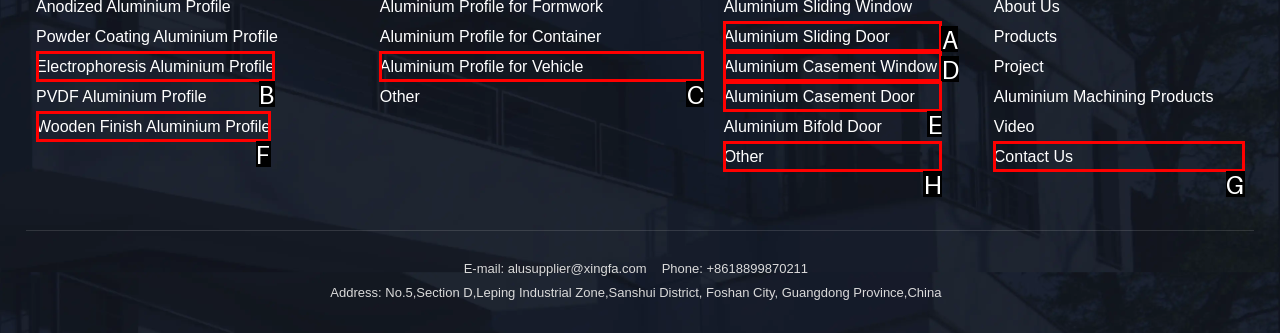What is the letter of the UI element you should click to Contact Us? Provide the letter directly.

G